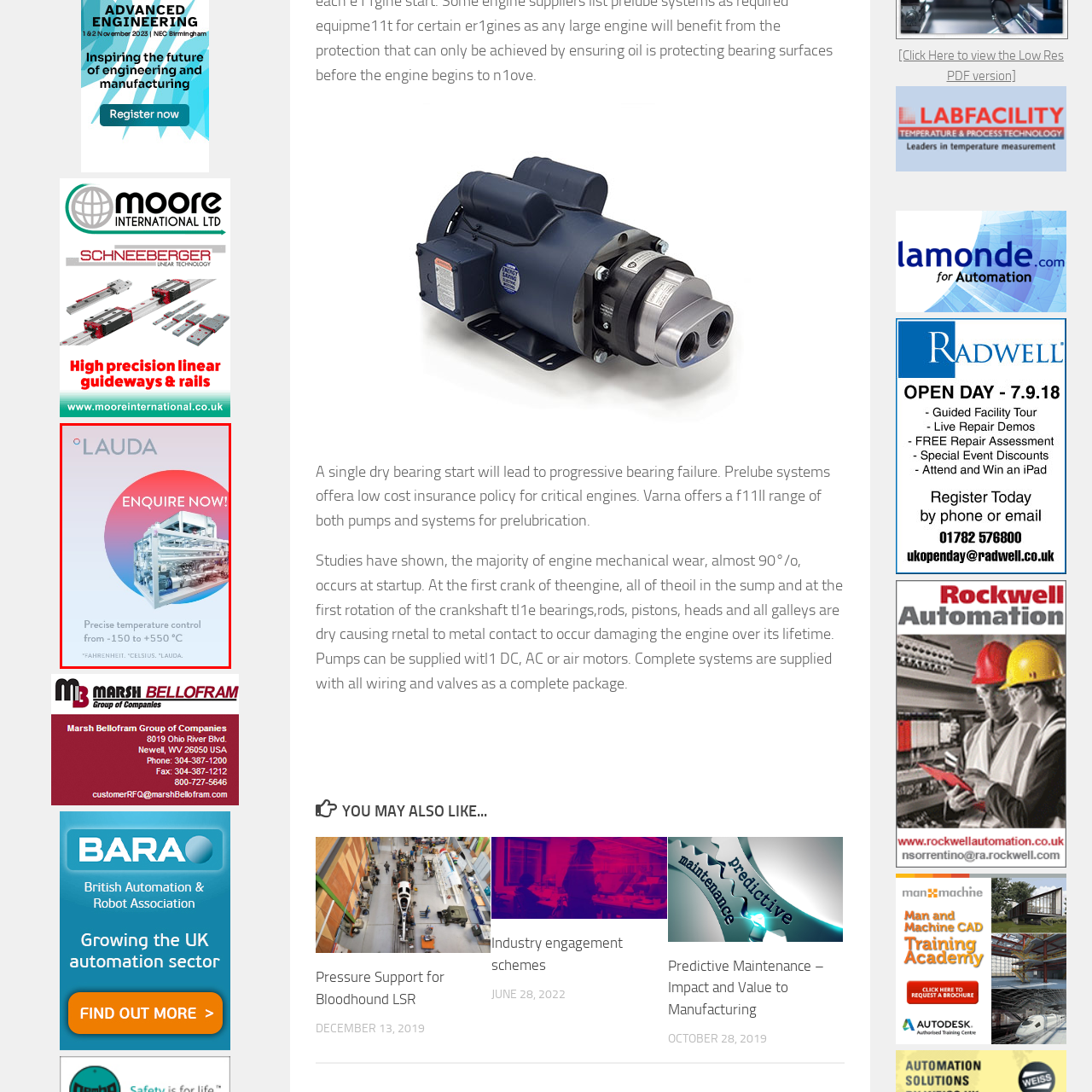Write a thorough description of the contents of the image marked by the red outline.

The image features a modern temperature control system showcased in a visually appealing circular design. Prominently displayed is the brand name "LAUDA" at the top, indicating the manufacturer’s emphasis on precision temperature regulation. The striking text "ENQUIRE NOW!" invites potential customers to seek further information or services, emphasizing engagement. 

Below, the caption states "Precise temperature control from -150 to +550 °C," highlighting the system's wide operational temperature range, which suggests suitability for various industrial applications. The background is a gradient blend of soft colors, enhancing the image’s professional aesthetic and drawing attention to the product’s features. The image conveys a sense of innovation and quality, appealing to those in need of advanced temperature control solutions.